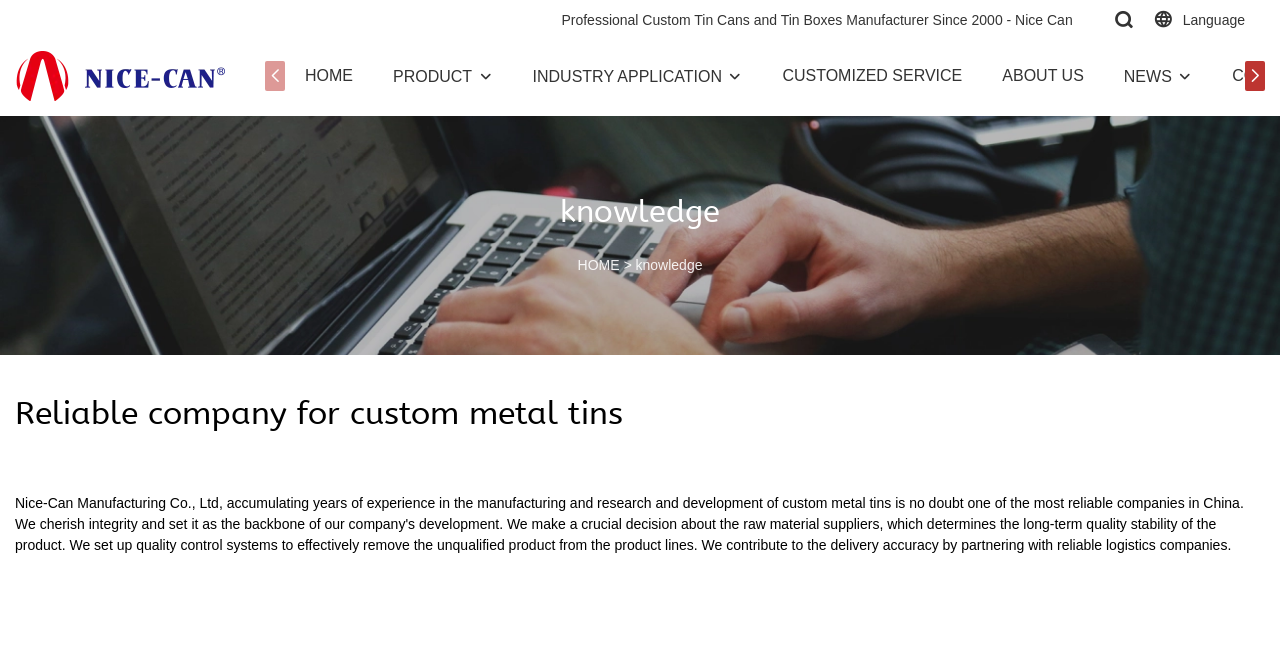Indicate the bounding box coordinates of the element that needs to be clicked to satisfy the following instruction: "click the company logo". The coordinates should be four float numbers between 0 and 1, i.e., [left, top, right, bottom].

[0.012, 0.077, 0.176, 0.152]